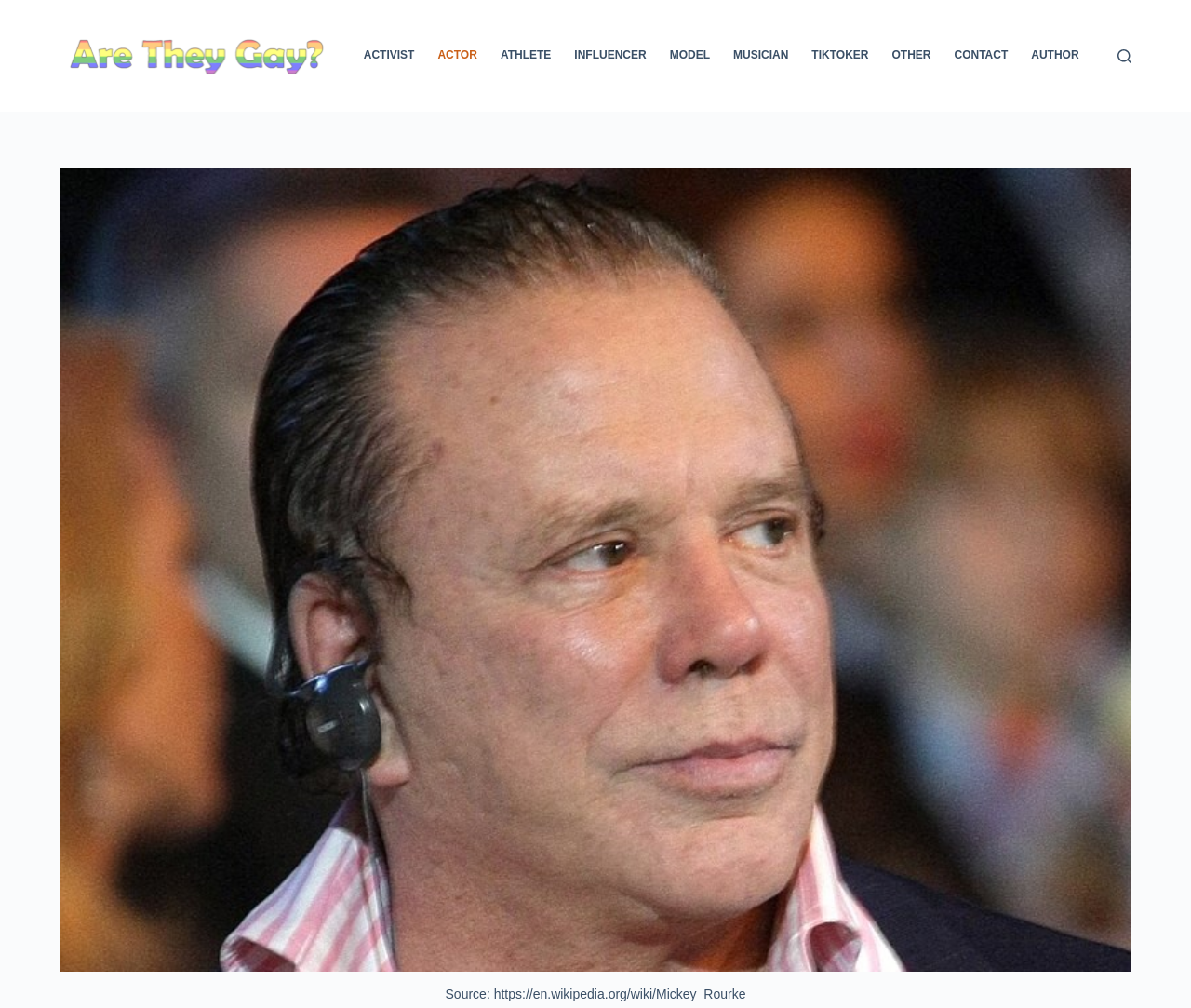Create a detailed narrative of the webpage’s visual and textual elements.

The webpage is about Mickey Rourke, an American actor. At the top left corner, there is a link to skip to the content. Next to it, there is a link to the website "arethey-gay" with an accompanying image of the website's logo. 

On the top right side, there is a navigation menu with nine menu items: ACTIVIST, ACTOR, ATHLETE, INFLUENCER, MODEL, MUSICIAN, TIKTOKER, OTHER, and CONTACT. 

Below the navigation menu, there is a button to open a search form. When clicked, it reveals a large image related to Mickey Rourke, taking up most of the page. Above the image, there is a figcaption with no text. 

At the bottom of the page, there is a static text citing the source of the information, which is Wikipedia. The text is positioned below the image, near the bottom of the page.